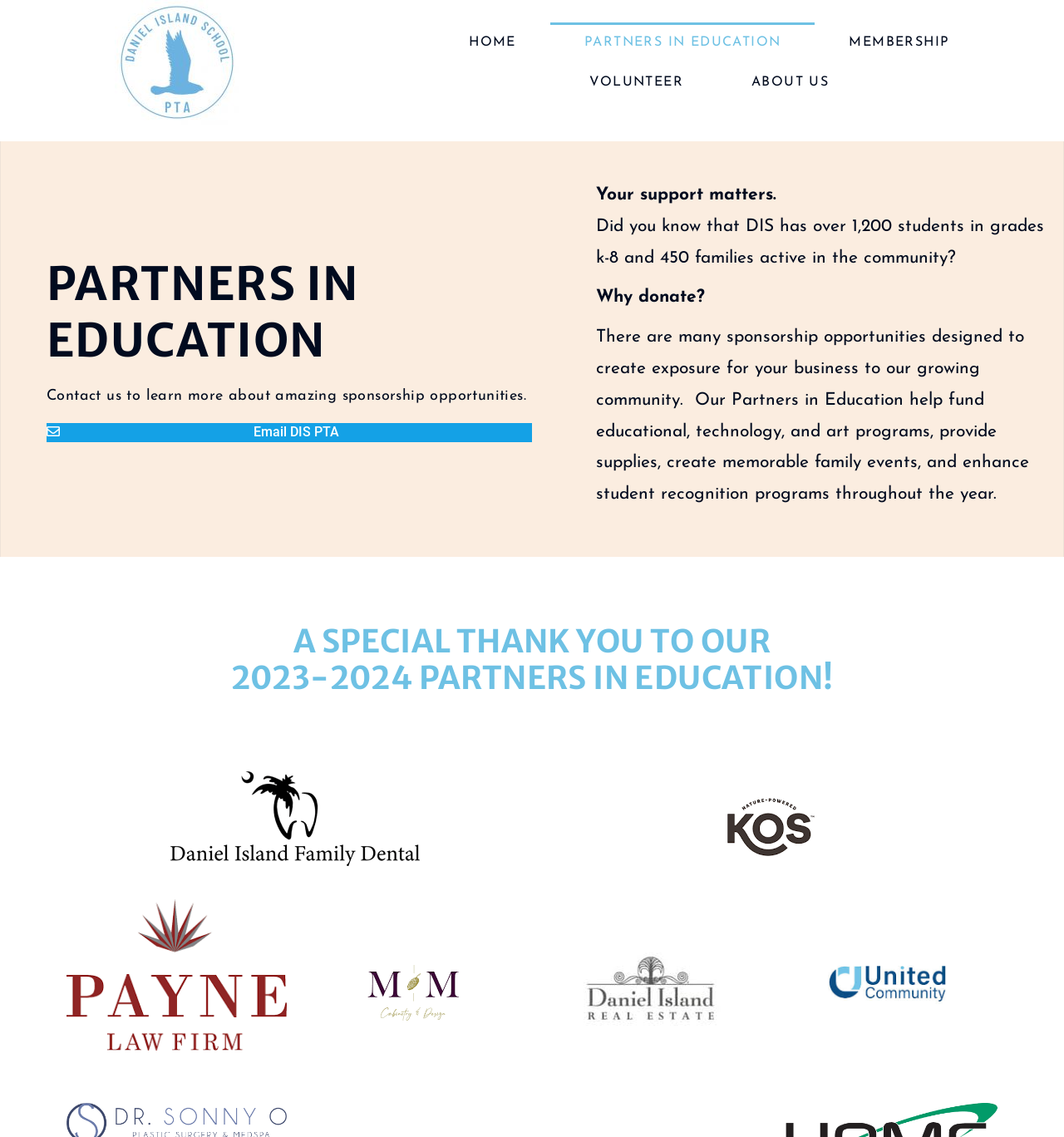Provide the bounding box coordinates of the area you need to click to execute the following instruction: "Visit Daniel Island Family Dental's website".

[0.16, 0.678, 0.395, 0.762]